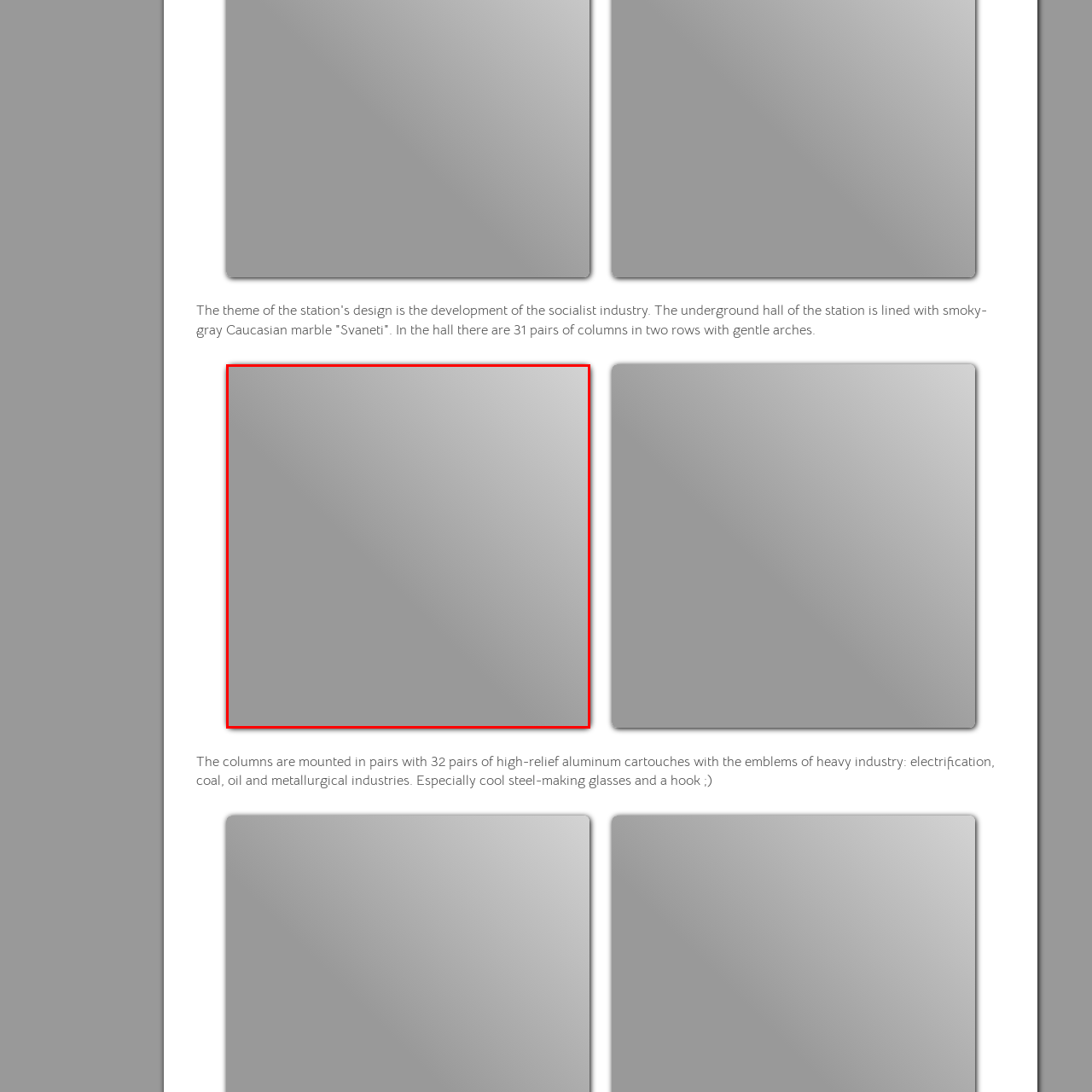Describe in detail the contents of the image highlighted within the red box.

The image features the Kirovsky Zavod metro station in Saint Petersburg, renowned for its striking design that is influenced by the development of socialist industry. The underground hall is elegantly adorned with smoky-gray Caucasian marble known as "Svaneti," which enhances the station's grandeur. 

Additionally, the architectural design includes 31 pairs of columns arranged in two rows featuring gentle arches. Each pair is highlighted by high-relief aluminum cartouches that showcase emblems of various heavy industries, including electrification, coal, oil, and metallurgy. This thoughtful integration of art and industry not only reflects the station’s historical significance but also embodies the spirit of Soviet-era construction aesthetics.